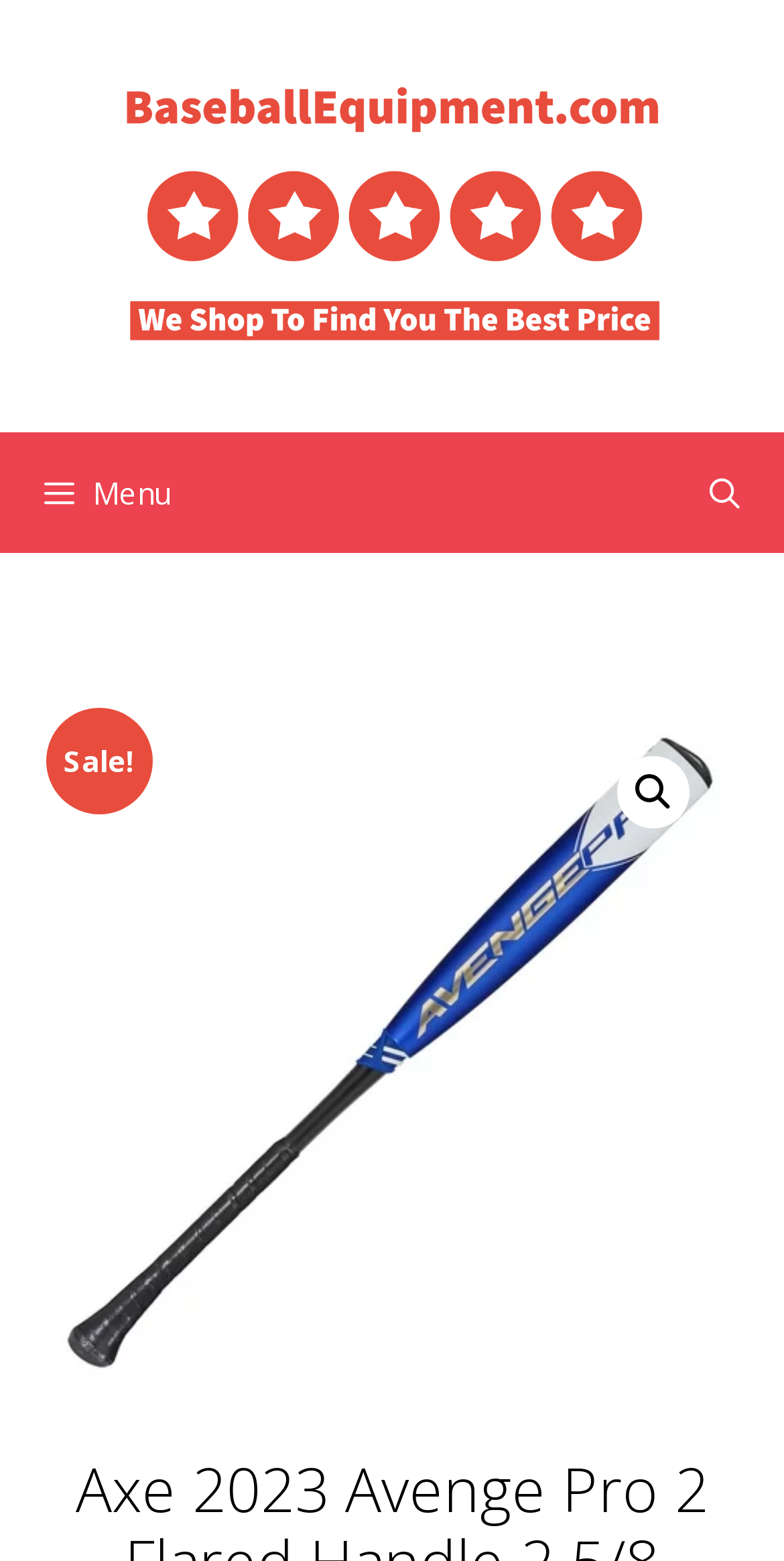What is the website's domain name?
Please provide a single word or phrase as the answer based on the screenshot.

BaseballEquipment.com